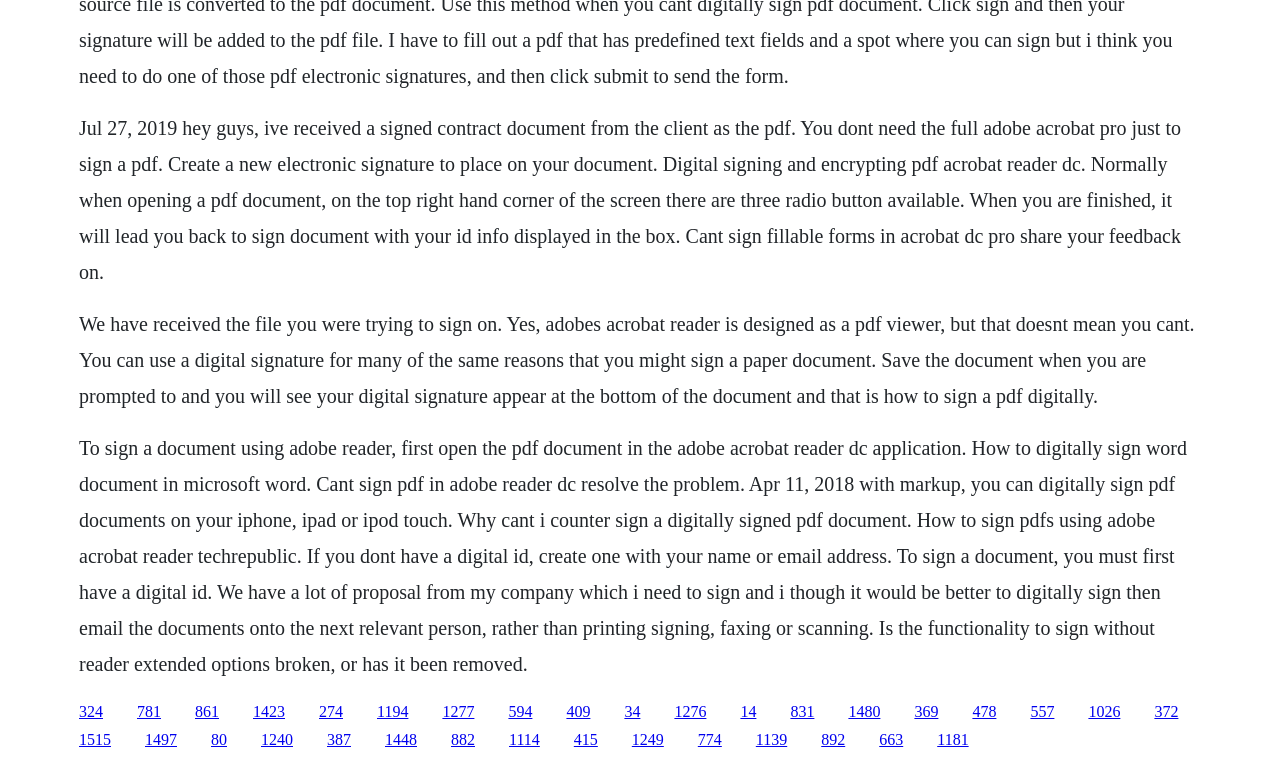Specify the bounding box coordinates of the area that needs to be clicked to achieve the following instruction: "Follow the guide to create a digital signature".

[0.062, 0.572, 0.927, 0.884]